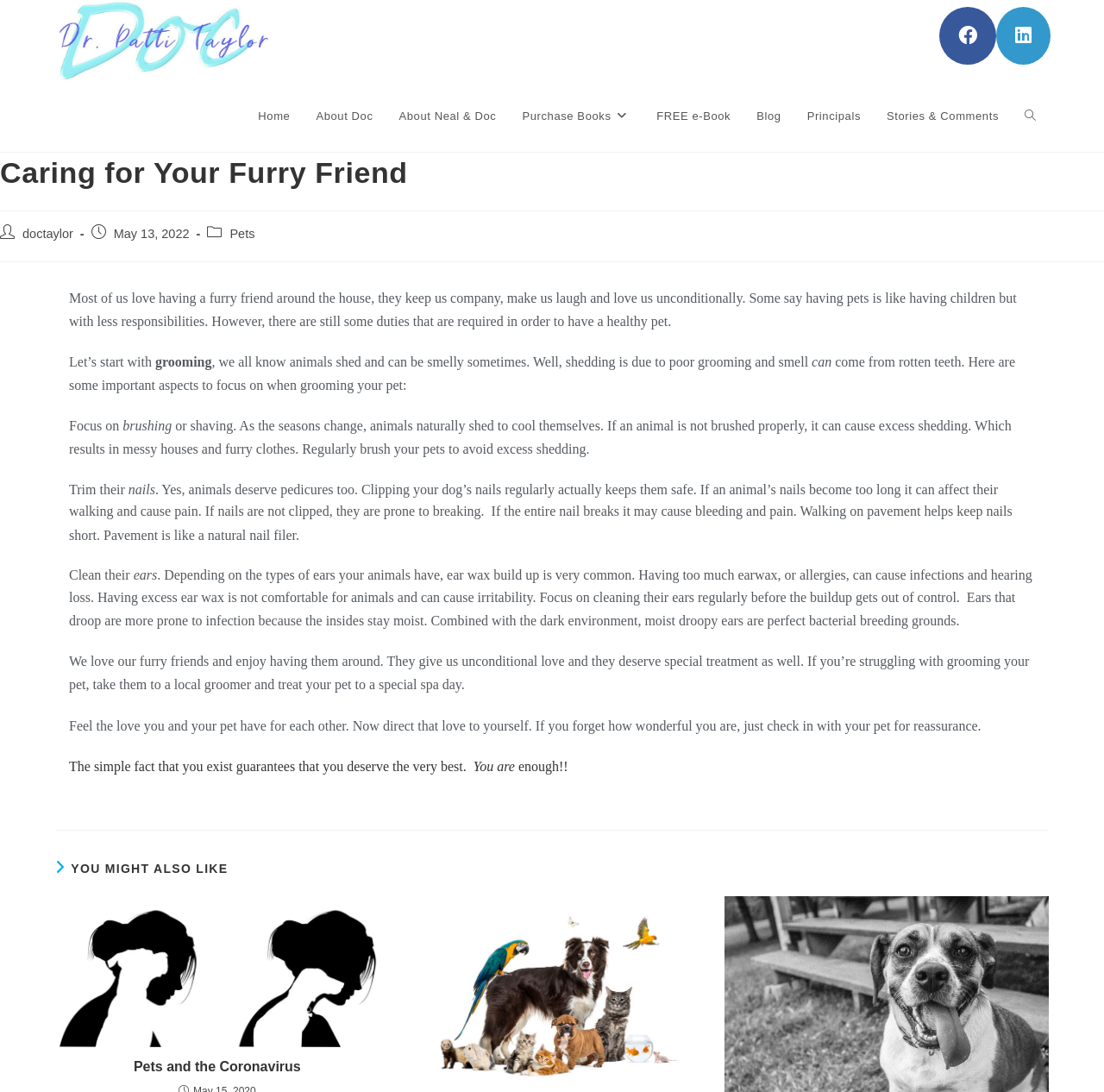What is the author's message to pet owners at the end of the article? Based on the screenshot, please respond with a single word or phrase.

Love yourself too